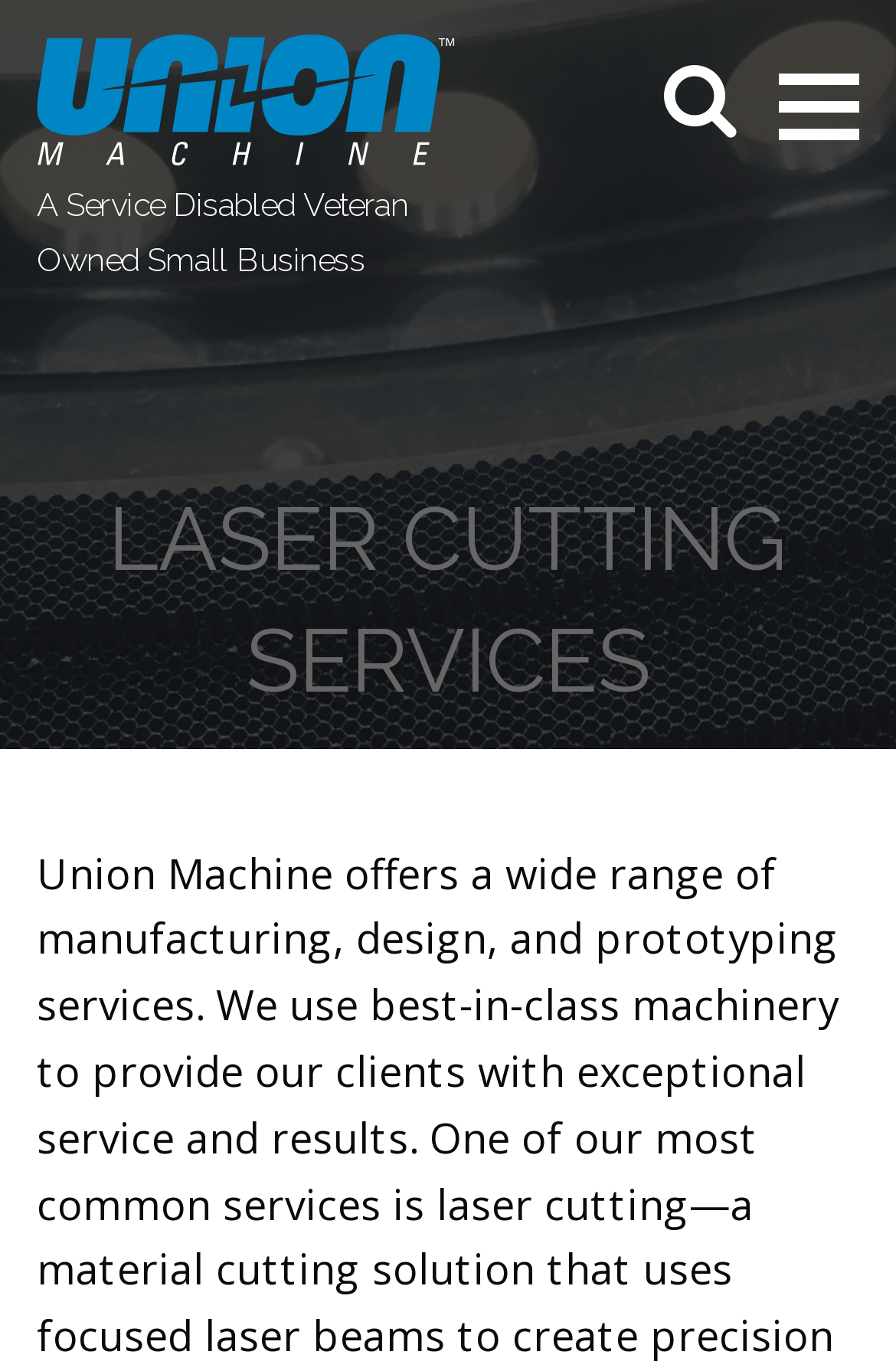What is the business status of Union Machine?
Respond with a short answer, either a single word or a phrase, based on the image.

Service Disabled Veteran Owned Small Business